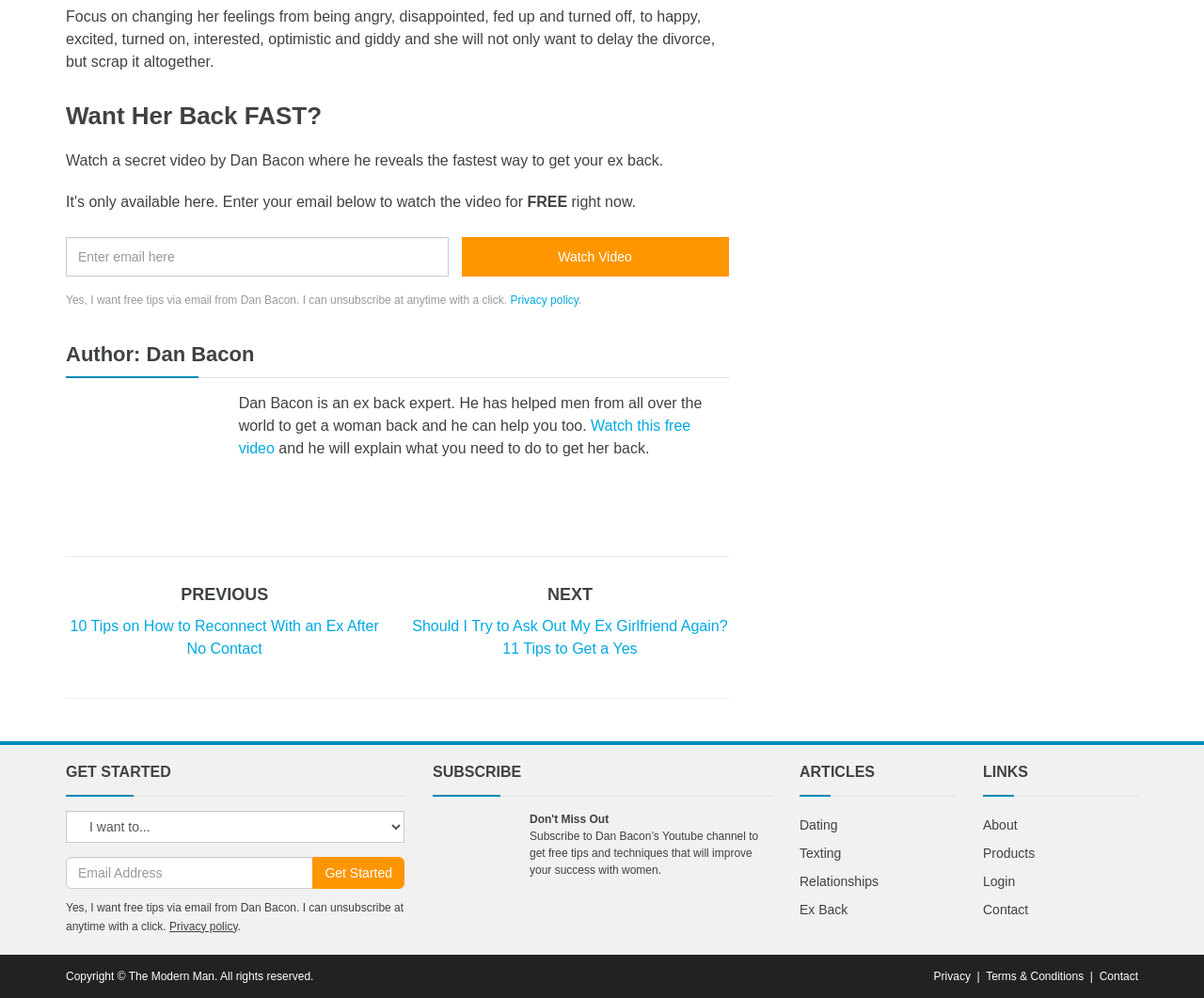Determine the bounding box coordinates of the section to be clicked to follow the instruction: "Enter email address". The coordinates should be given as four float numbers between 0 and 1, formatted as [left, top, right, bottom].

[0.055, 0.238, 0.372, 0.277]